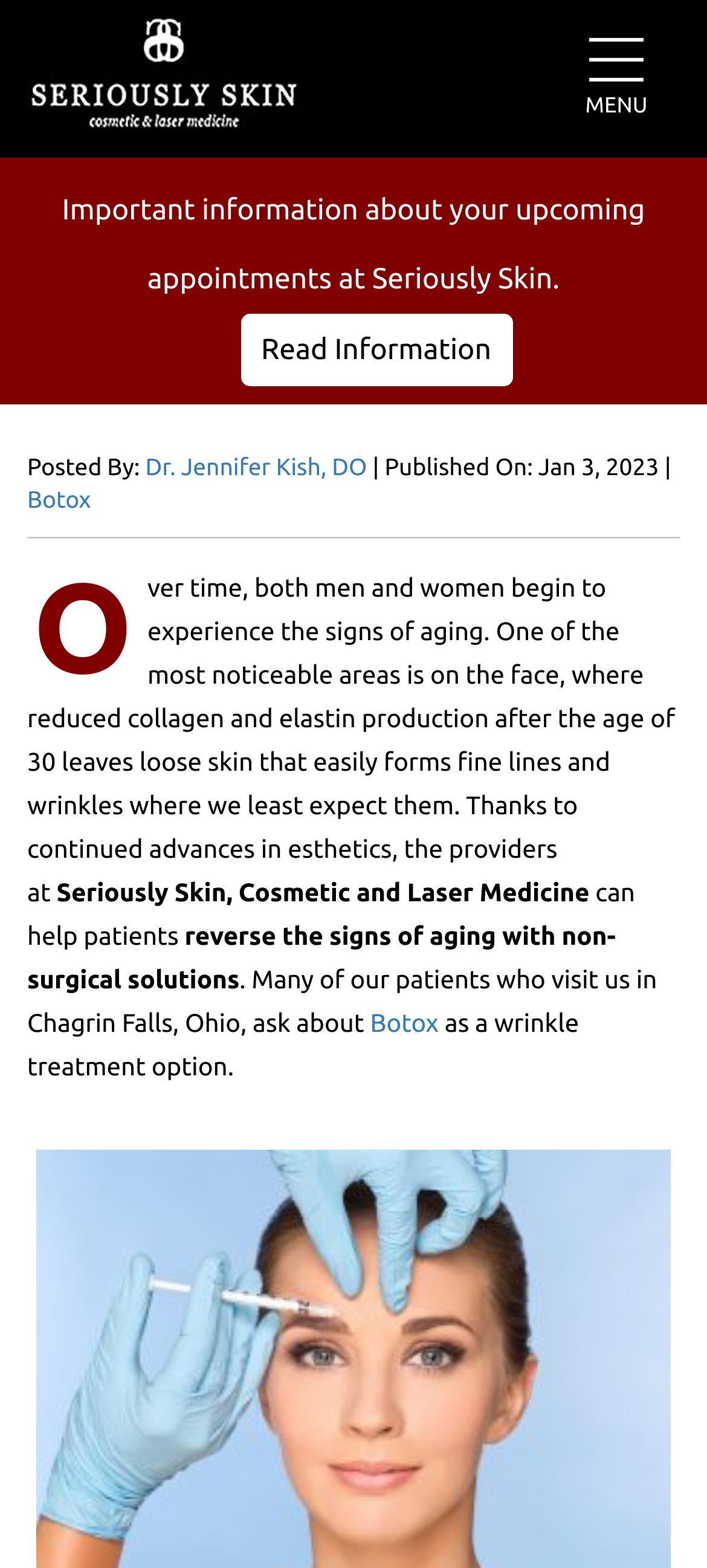Identify the bounding box of the UI element that matches this description: "Botox".

[0.523, 0.643, 0.621, 0.661]